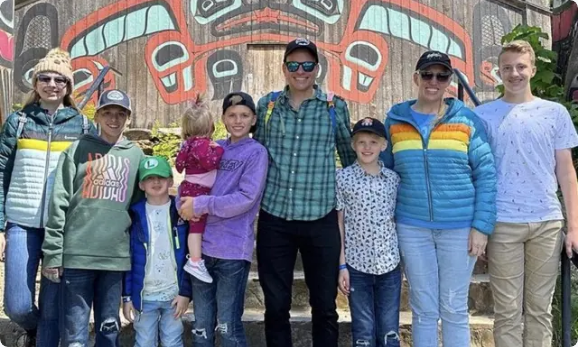Refer to the image and provide an in-depth answer to the question:
What type of shirt is the adult man wearing?

I examined the image and noticed that the adult man in the center, who is holding the young girl, is wearing a plaid shirt, which is a type of patterned shirt.